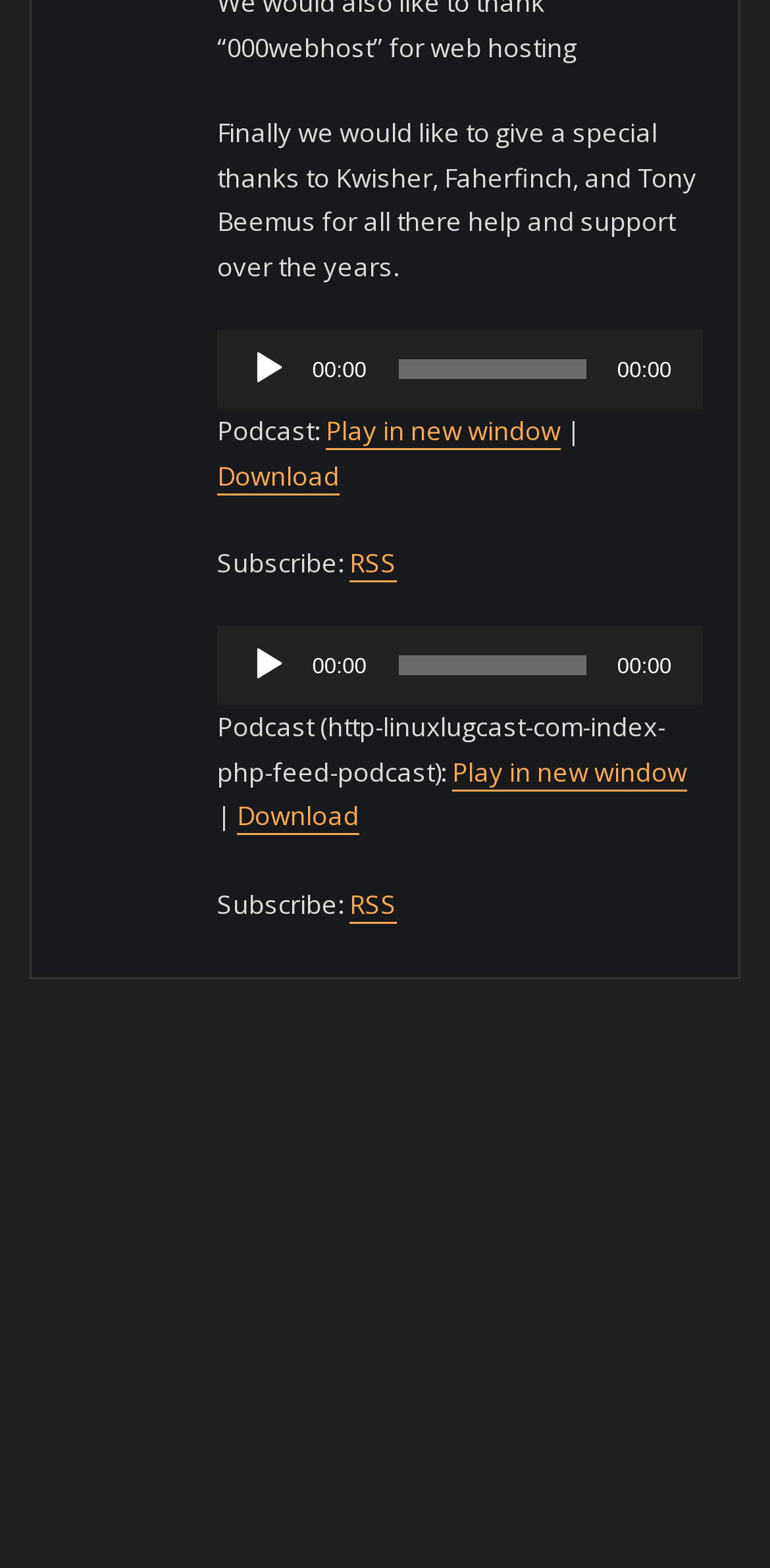What is the format of the timer?
Utilize the image to construct a detailed and well-explained answer.

The webpage has a timer element inside each audio player, which displays the time in the format '00:00'. This suggests that the timer is used to show the current playback time of the audio.